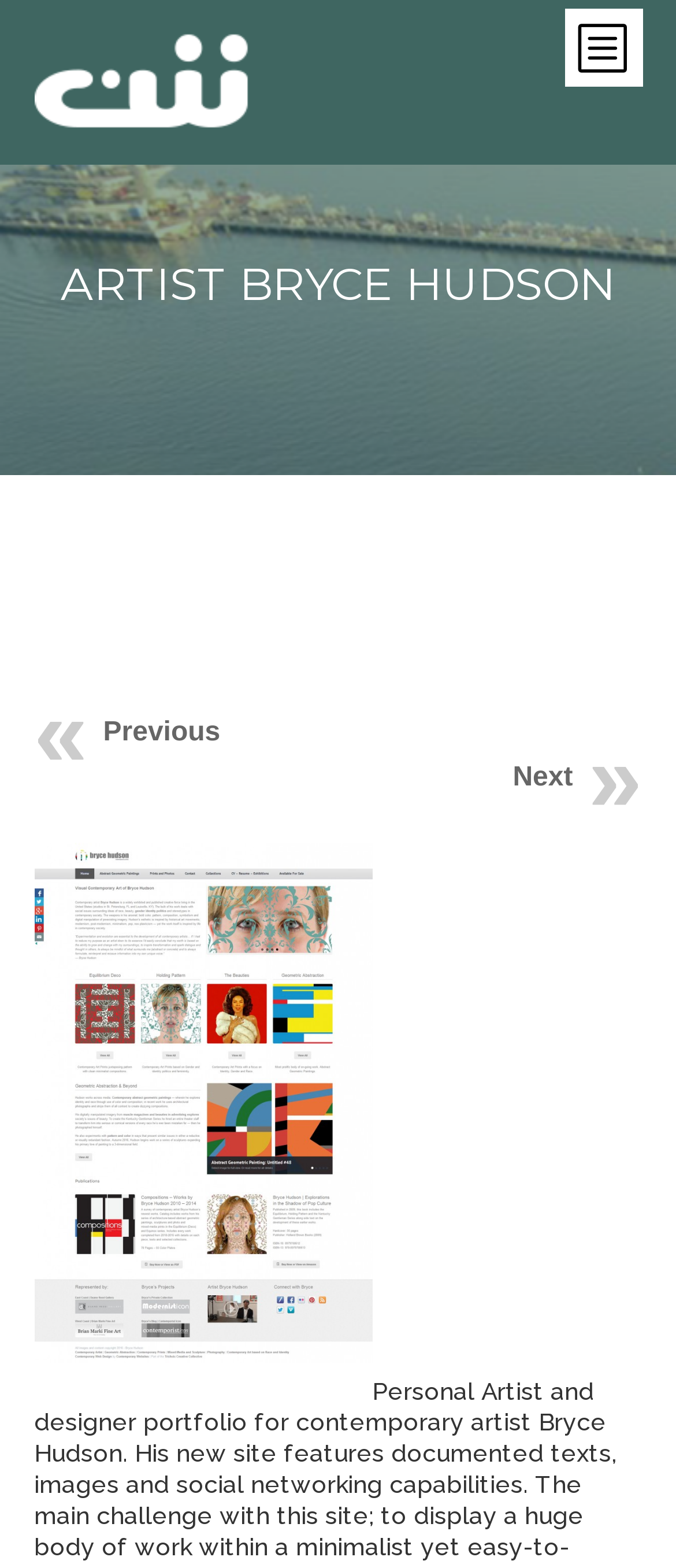What is the purpose of the 'Next »' link?
Give a single word or phrase answer based on the content of the image.

To navigate to the next page